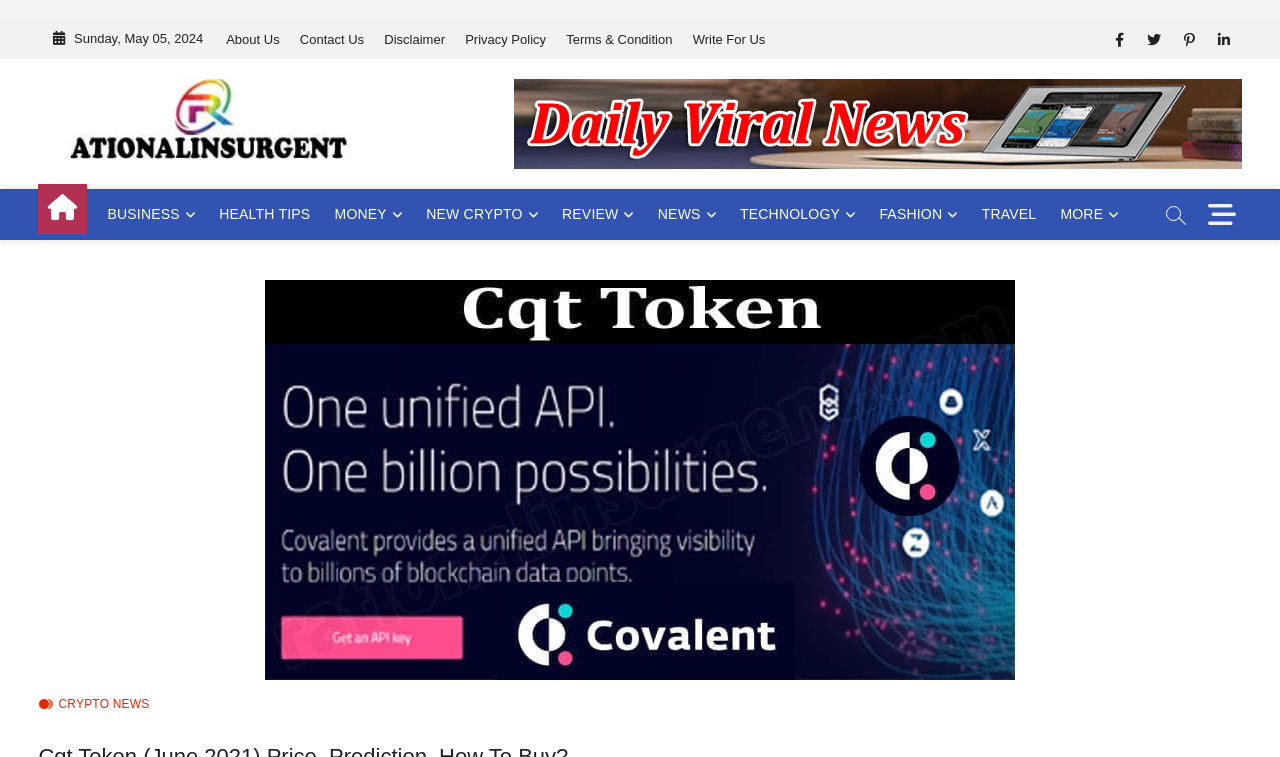Analyze the image and give a detailed response to the question:
How many social media links are available?

The social media links are located at the top right corner of the webpage, and they are Facebook, Twitter, Pinterest, and Linkedin. I counted them by looking at the links with icons, which are [492] link 'Facebook ', [493] link 'Twitter ', [494] link 'Pinterest ', and [495] link 'Linkedin '.